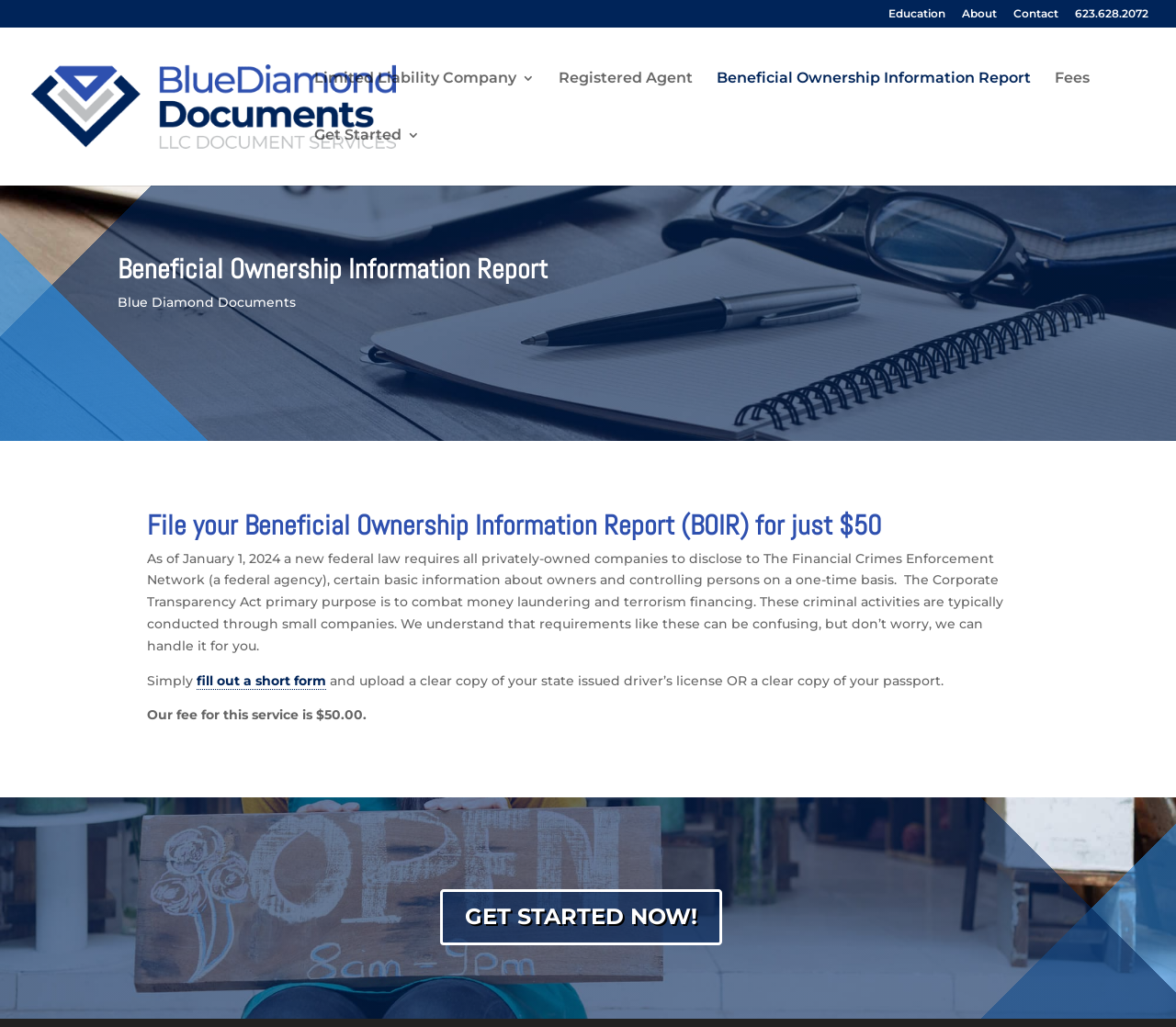Please specify the bounding box coordinates in the format (top-left x, top-left y, bottom-right x, bottom-right y), with values ranging from 0 to 1. Identify the bounding box for the UI component described as follows: Registered Agent

[0.475, 0.07, 0.589, 0.125]